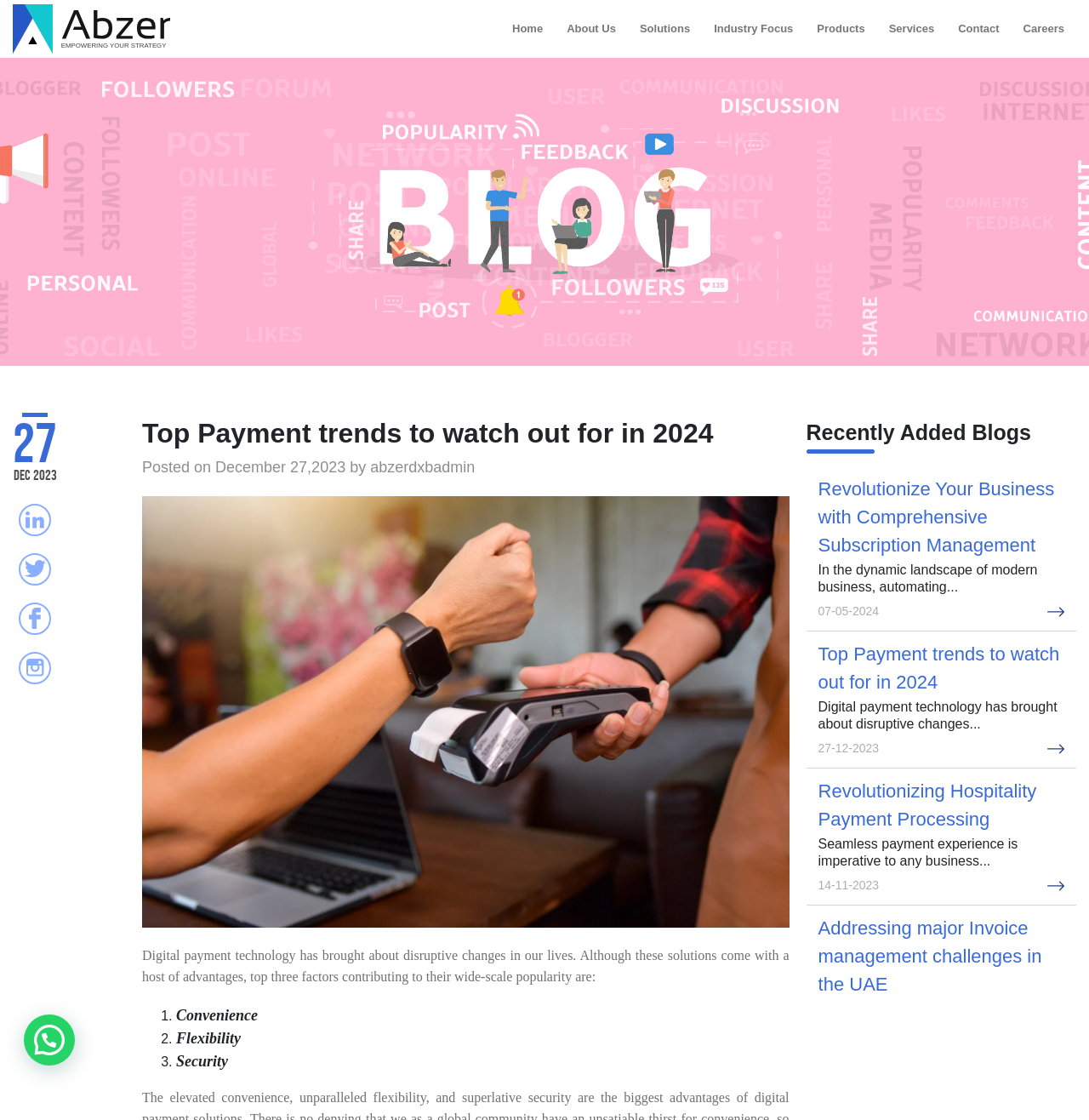Determine the bounding box coordinates for the HTML element described here: "Go Back Home".

None